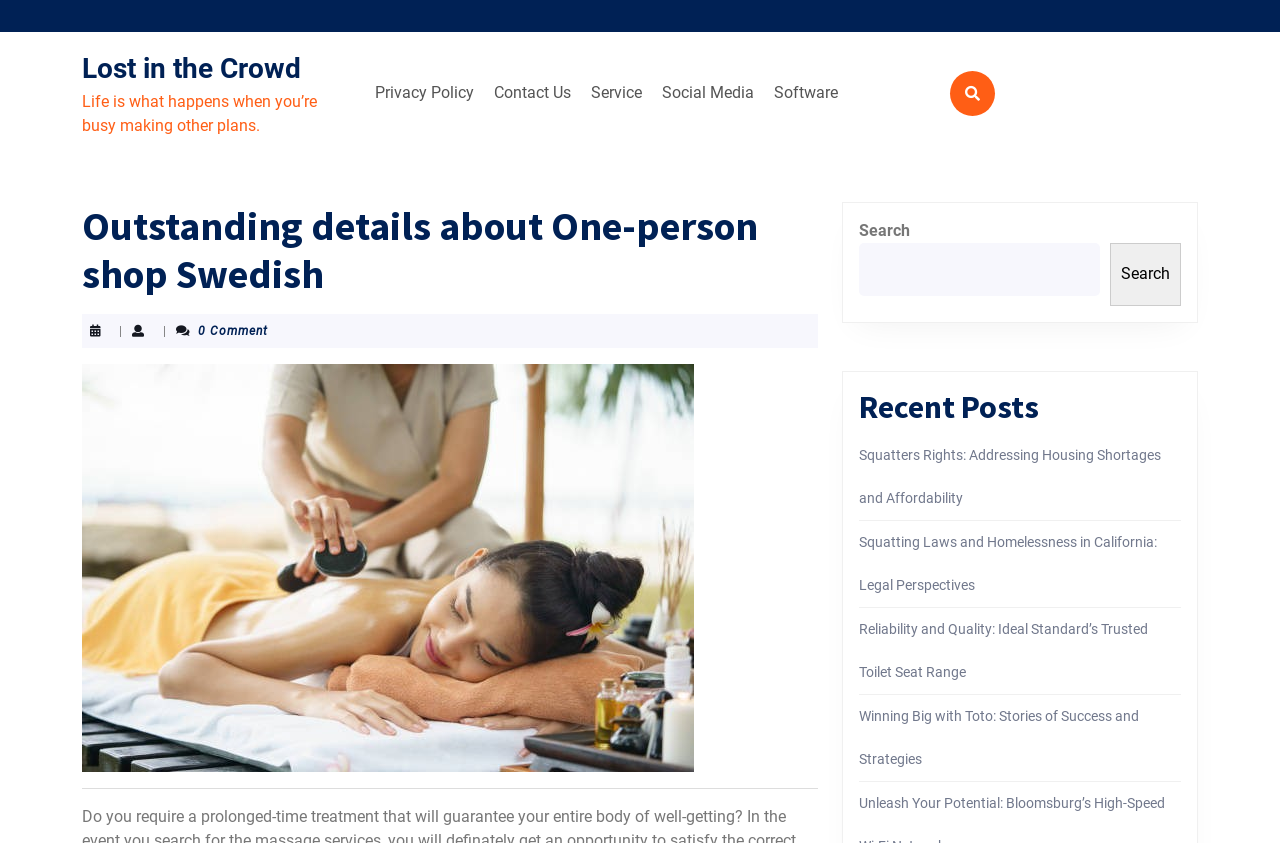Identify the bounding box of the HTML element described here: "Social Media". Provide the coordinates as four float numbers between 0 and 1: [left, top, right, bottom].

[0.511, 0.087, 0.595, 0.134]